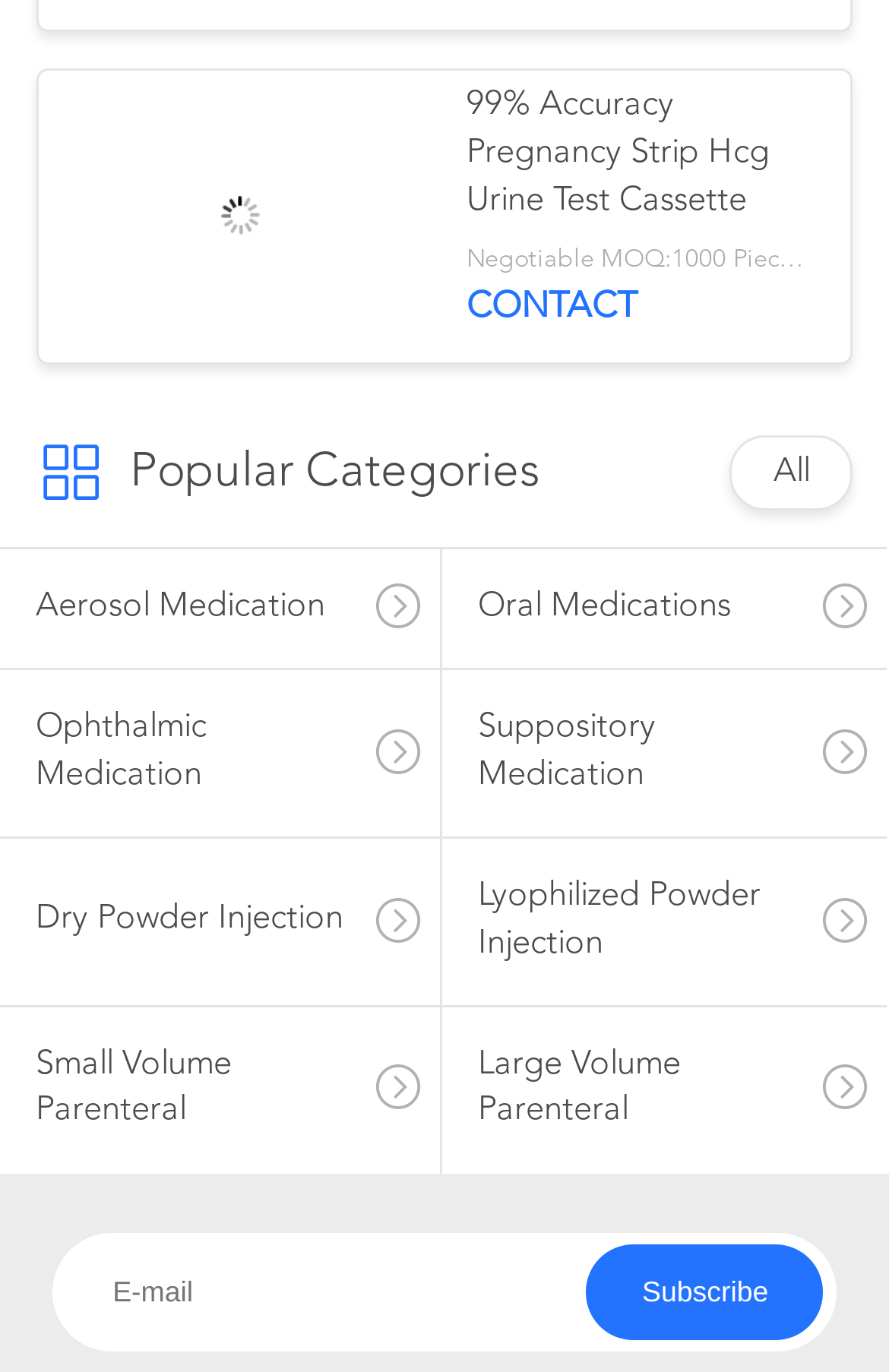How many categories are listed?
Answer the question based on the image using a single word or a brief phrase.

8